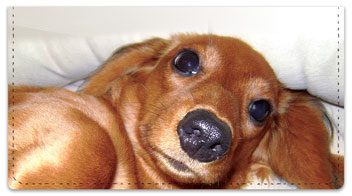Provide a brief response using a word or short phrase to this question:
What is Izzy's nature?

Friendly